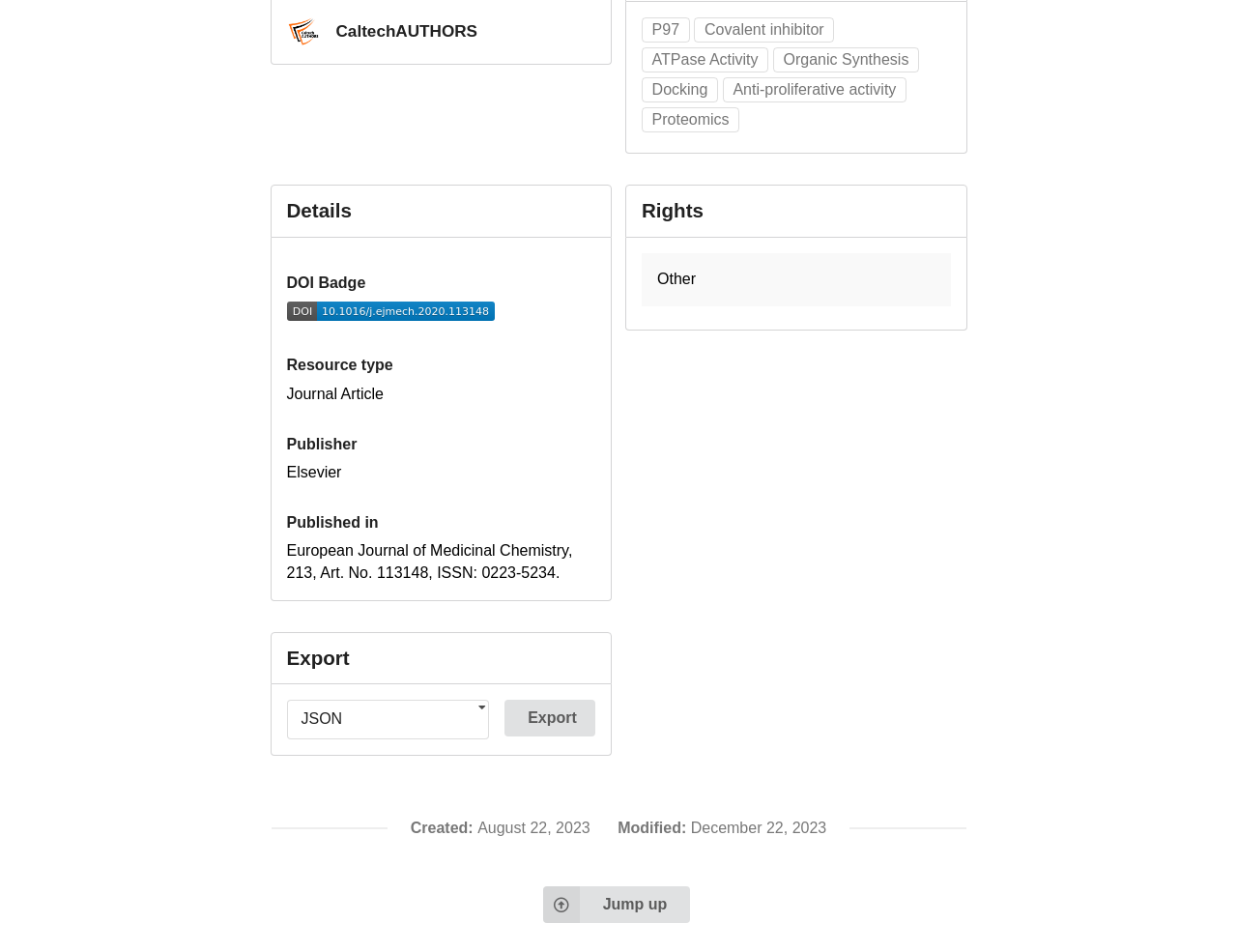Please respond in a single word or phrase: 
When was this article created?

August 22, 2023